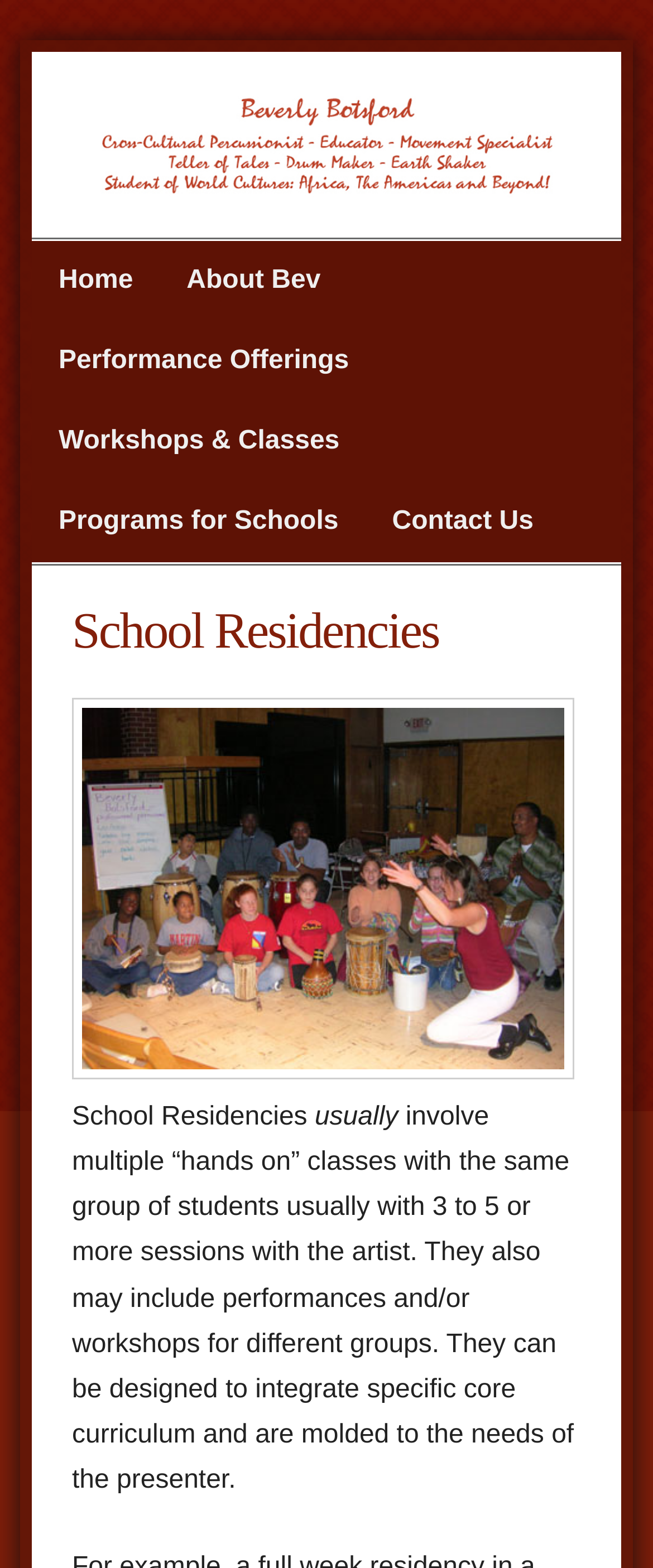What is the purpose of school residencies? Please answer the question using a single word or phrase based on the image.

Integrate core curriculum